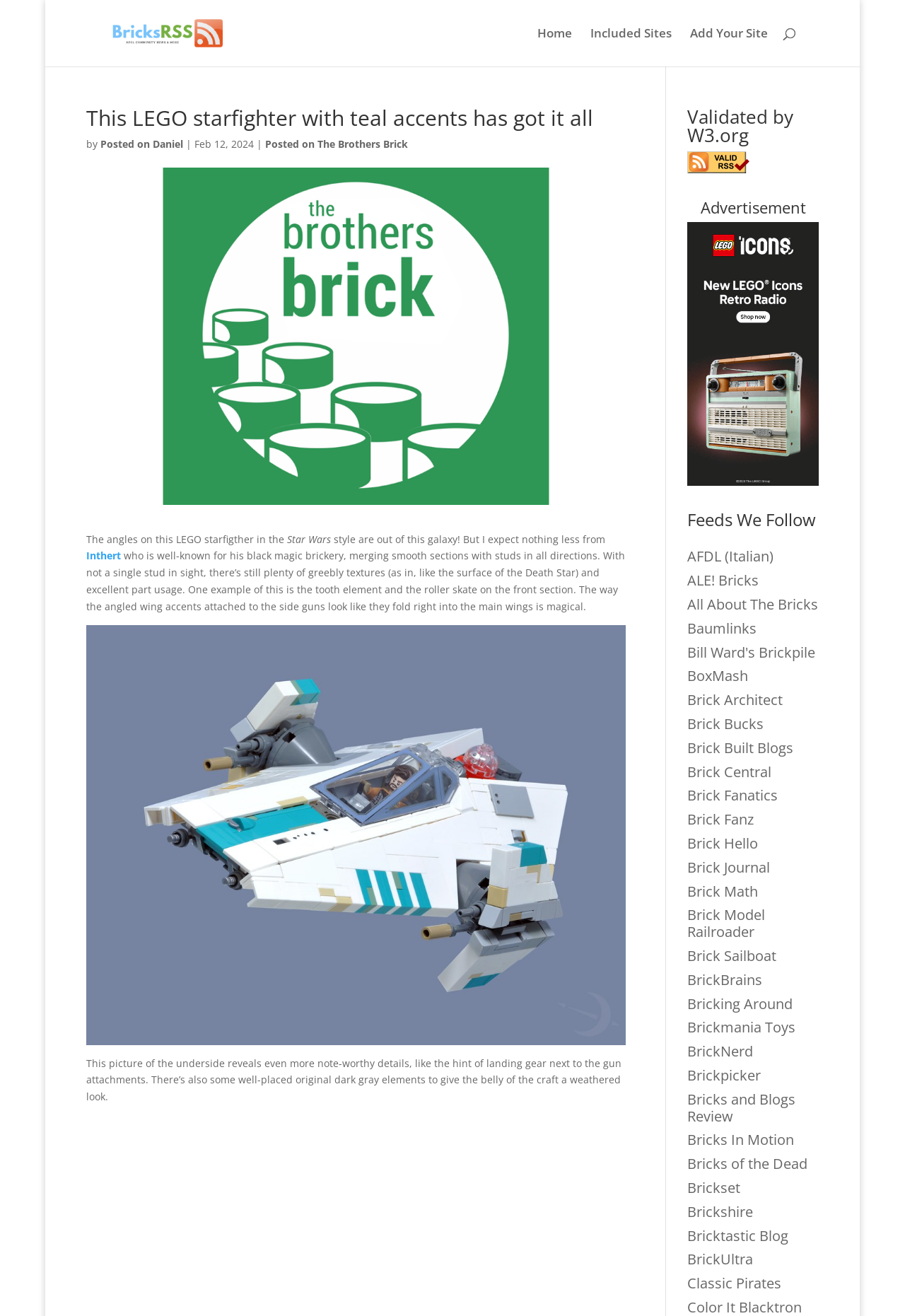Can you specify the bounding box coordinates of the area that needs to be clicked to fulfill the following instruction: "View the 'Feeds We Follow' section"?

[0.759, 0.389, 0.905, 0.407]